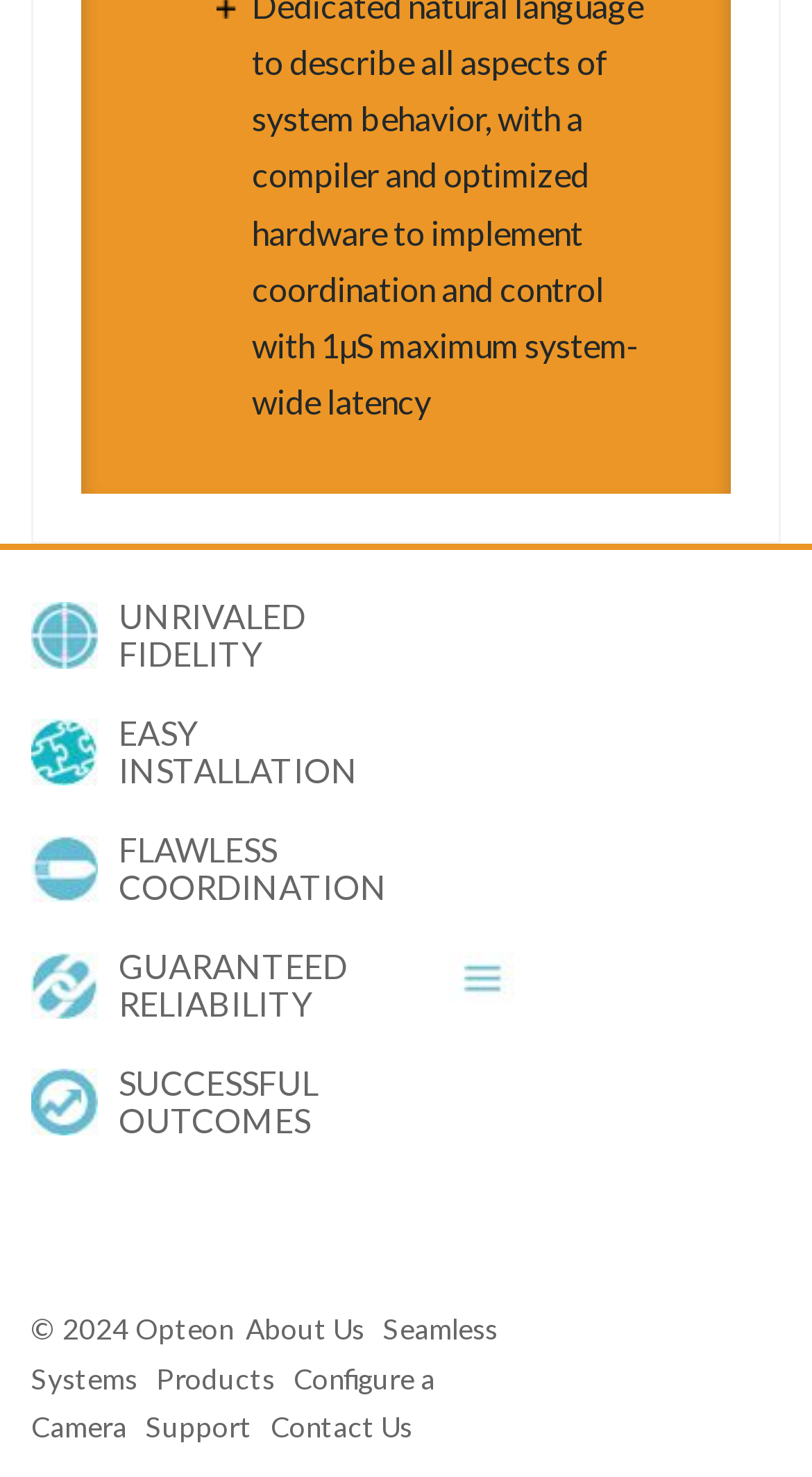Show the bounding box coordinates for the element that needs to be clicked to execute the following instruction: "Contact Us". Provide the coordinates in the form of four float numbers between 0 and 1, i.e., [left, top, right, bottom].

[0.333, 0.954, 0.508, 0.977]